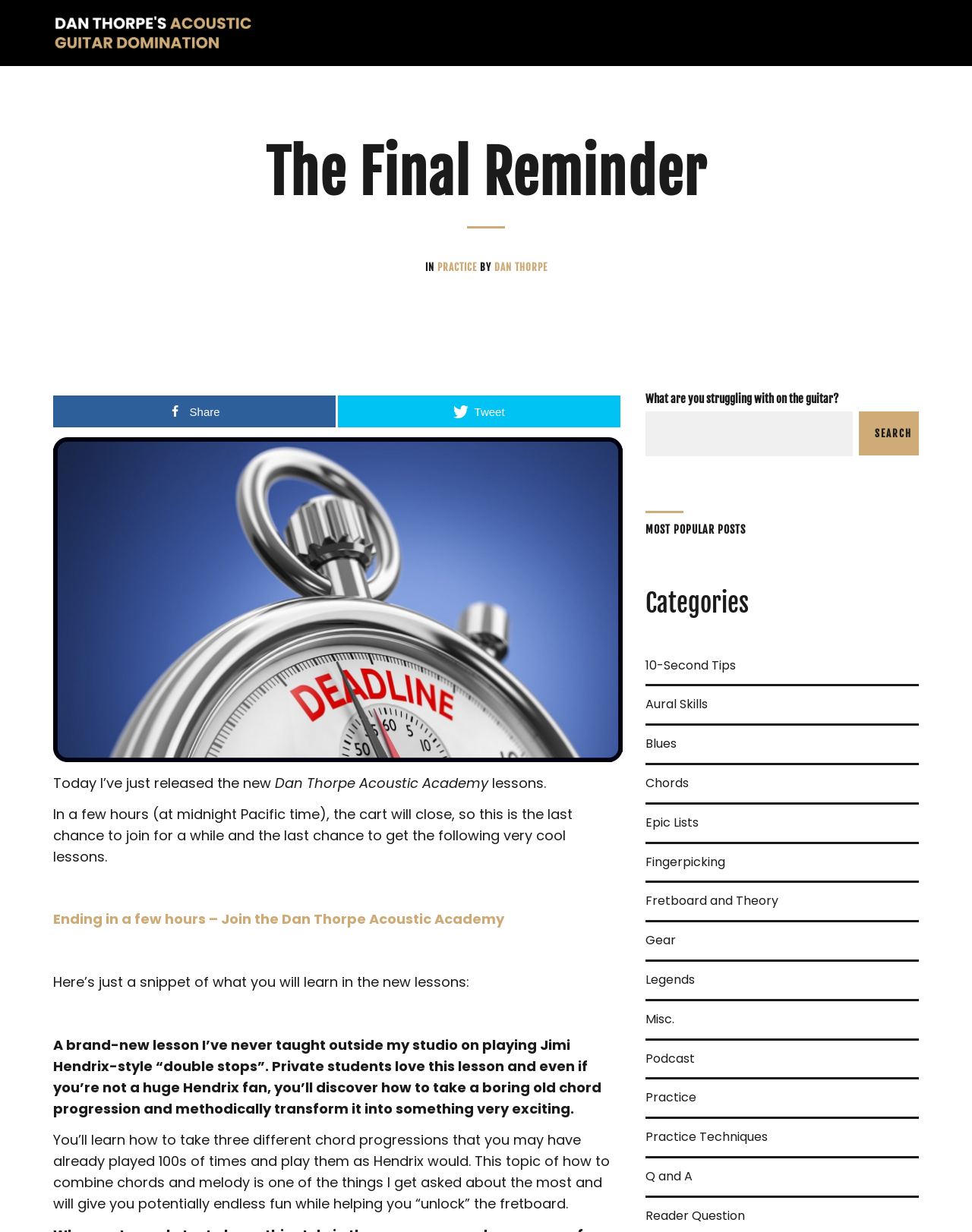Find the bounding box coordinates for the UI element that matches this description: "alt="MusicFlex"".

[0.055, 0.01, 0.262, 0.044]